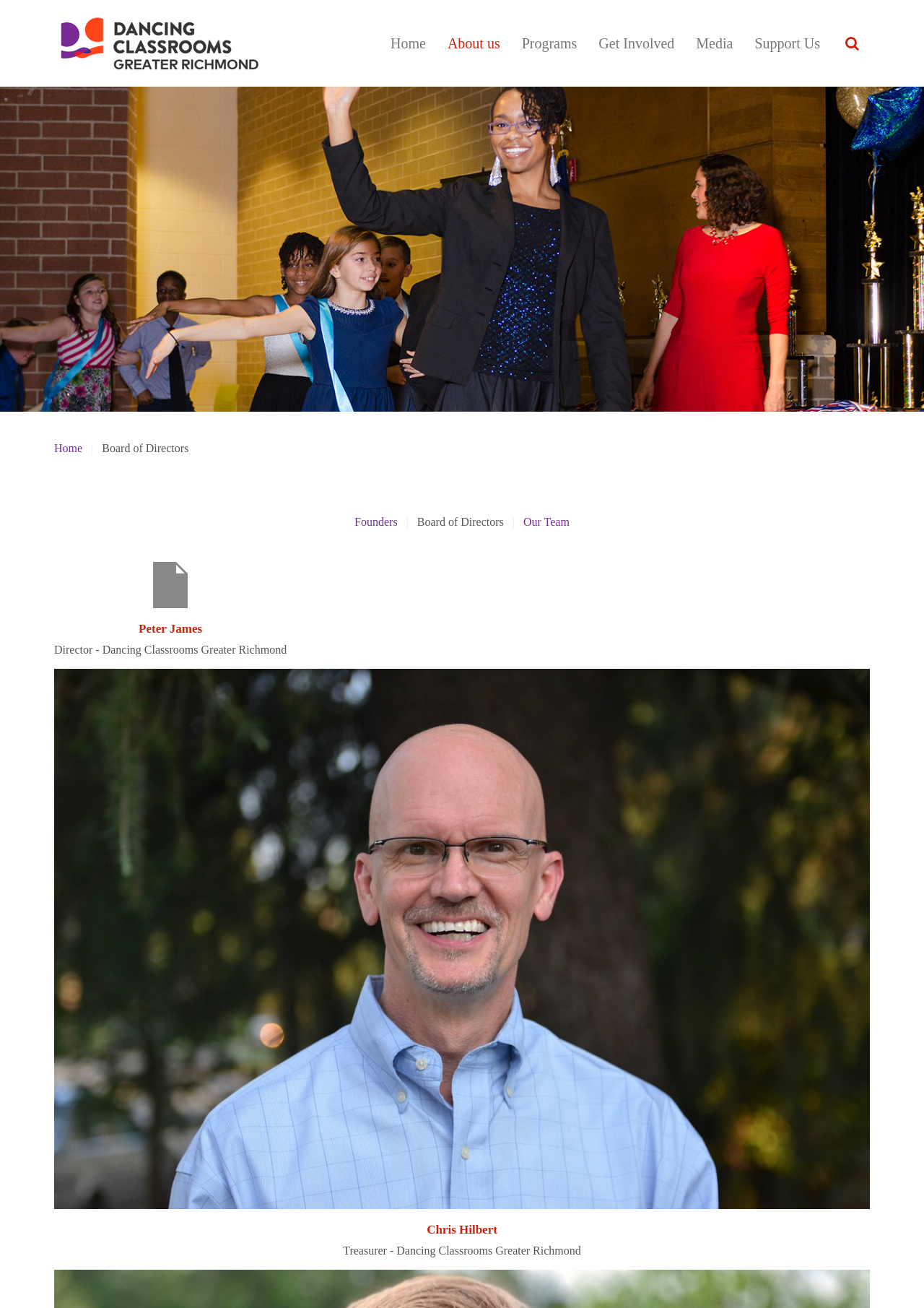Analyze and describe the webpage in a detailed narrative.

The webpage is about the Board of Directors of Dancing Classrooms. At the top, there is a logo of Dancing Classrooms, an image with a link to the organization's homepage. Next to the logo, there is a search bar where users can input keywords. 

Below the logo and search bar, there is a navigation menu with links to different sections of the website, including Home, About us, Programs, Get Involved, Media, and Support Us. 

On the left side of the page, there is a section dedicated to the Board of Directors, with a heading that reads "Board of Directors" and a subheading that says "People". Below this, there are links to Founders, Board of Directors, and Our Team. 

Underneath the Board of Directors section, there are profiles of individual board members, including Peter James, who is the Director of Dancing Classrooms Greater Richmond, and Chris Hilbert, who is the Treasurer of Dancing Classrooms Greater Richmond. Each profile has a heading with the person's name and a brief description of their role. There are also icons, represented by "\uf002", accompanying each profile.